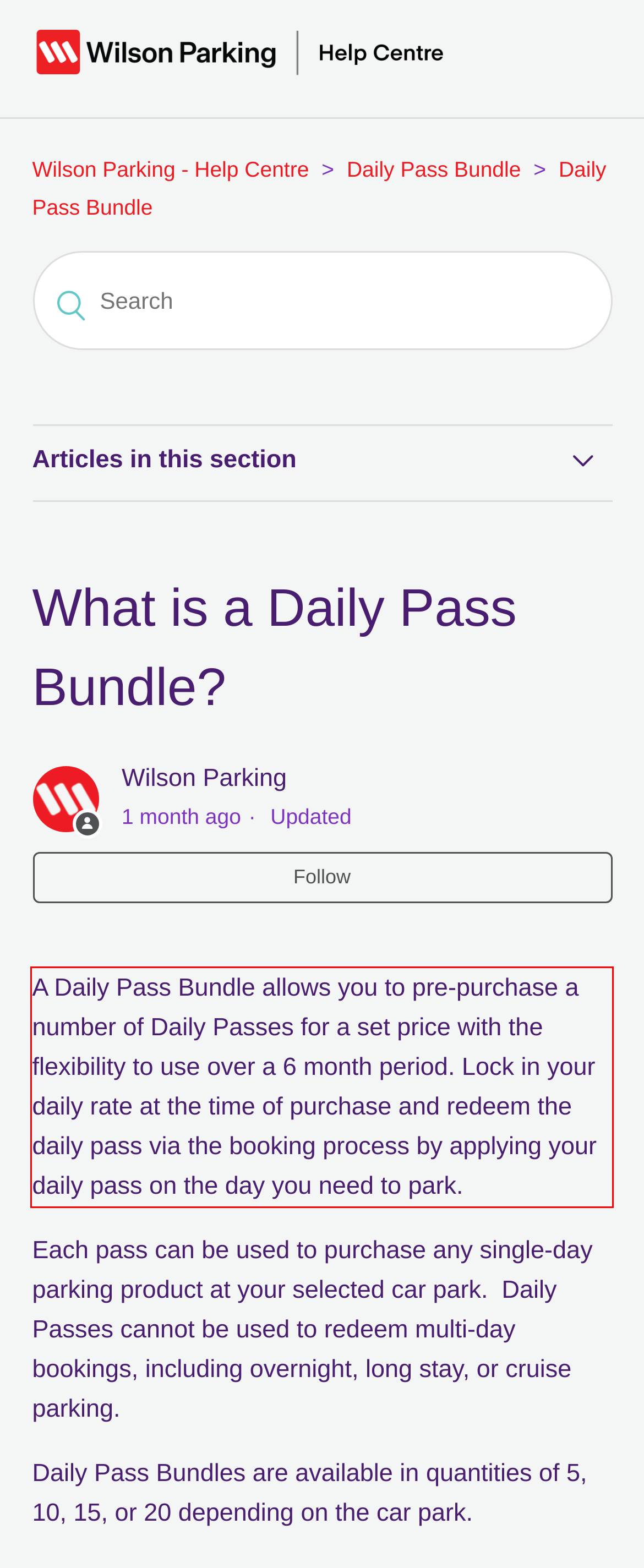Please look at the webpage screenshot and extract the text enclosed by the red bounding box.

A Daily Pass Bundle allows you to pre-purchase a number of Daily Passes for a set price with the flexibility to use over a 6 month period. Lock in your daily rate at the time of purchase and redeem the daily pass via the booking process by applying your daily pass on the day you need to park.